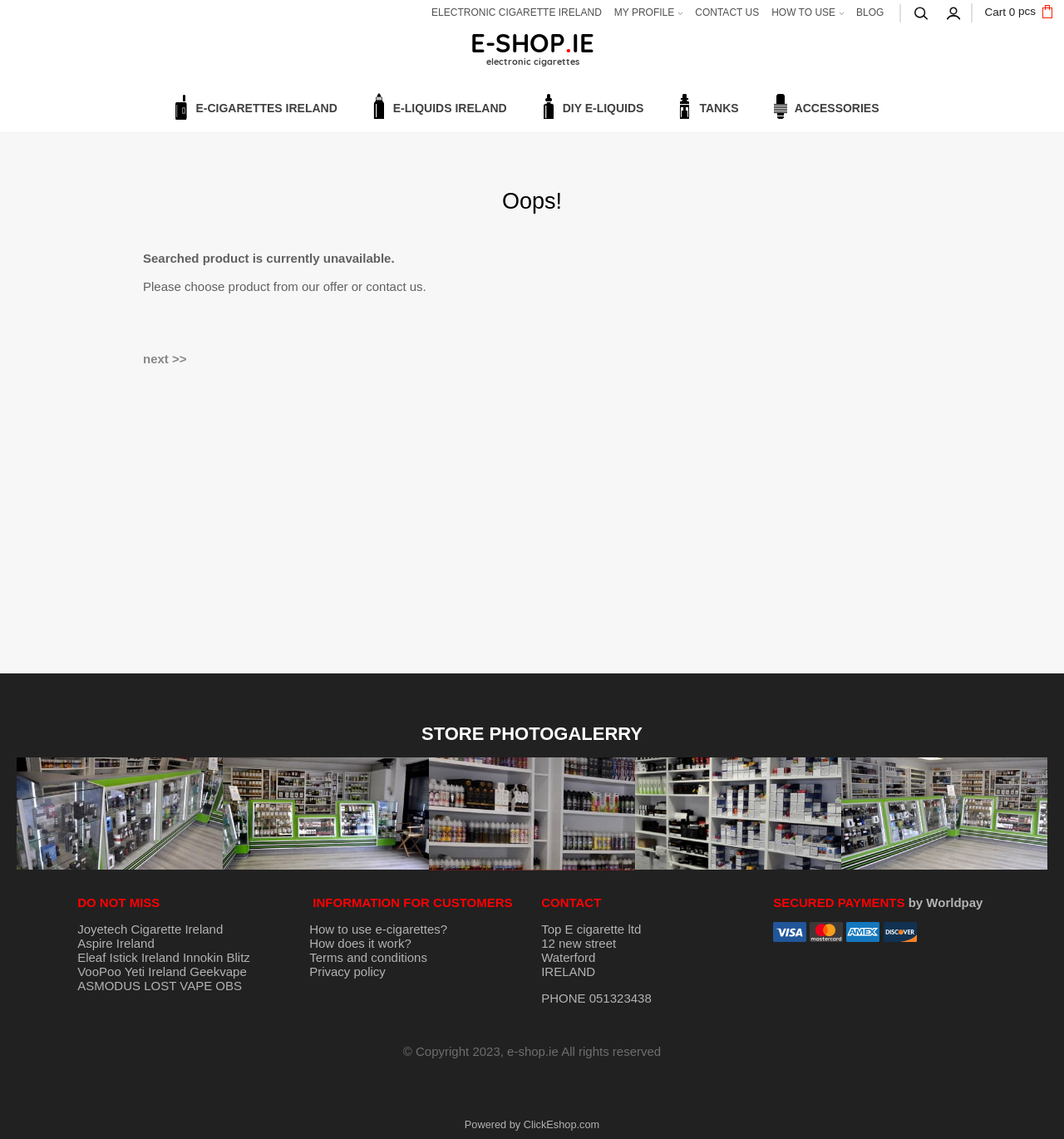Kindly provide the bounding box coordinates of the section you need to click on to fulfill the given instruction: "Sign in to the account".

[0.889, 0.003, 0.905, 0.018]